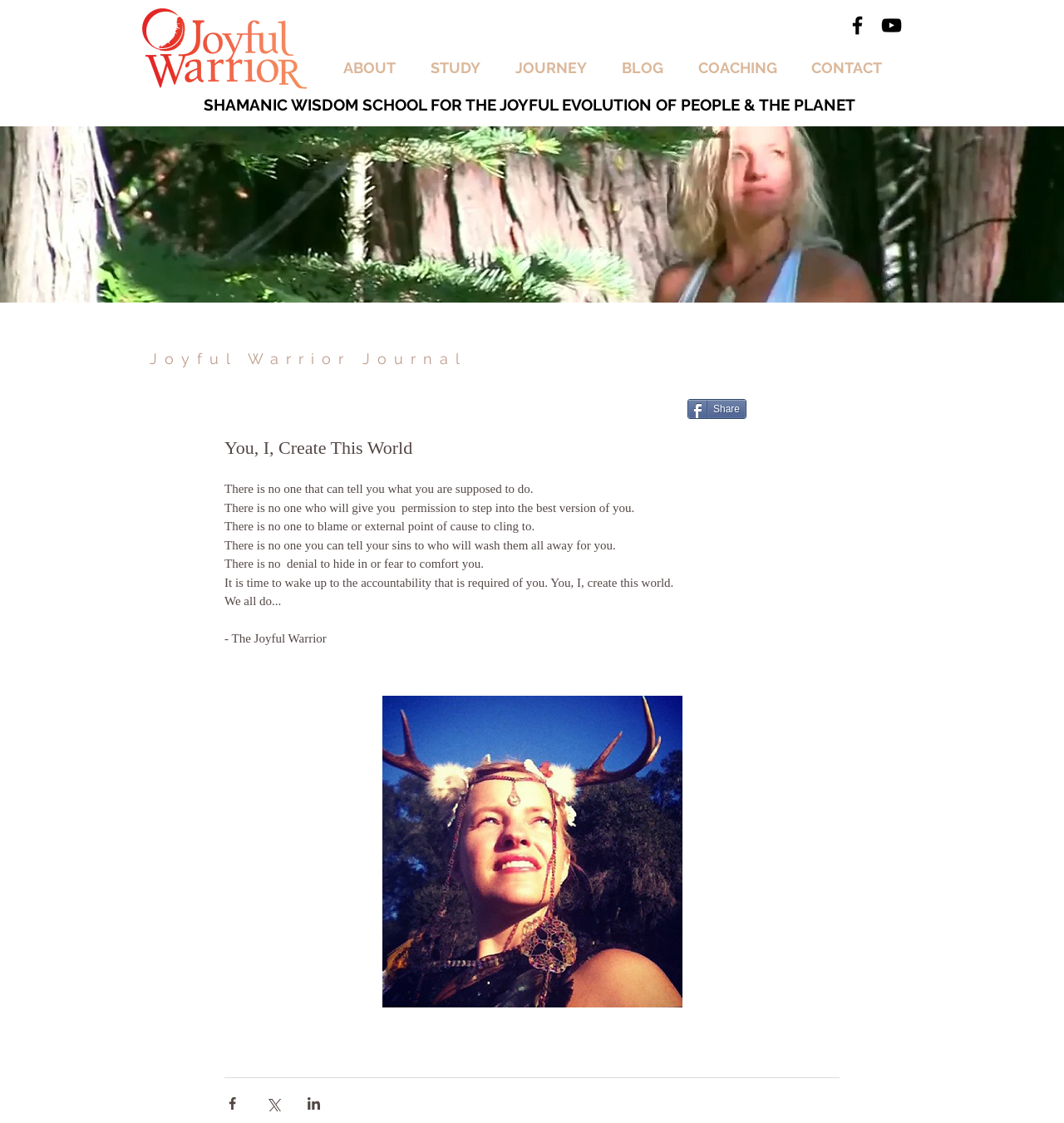Please provide a one-word or short phrase answer to the question:
What is the theme of the article?

Personal accountability